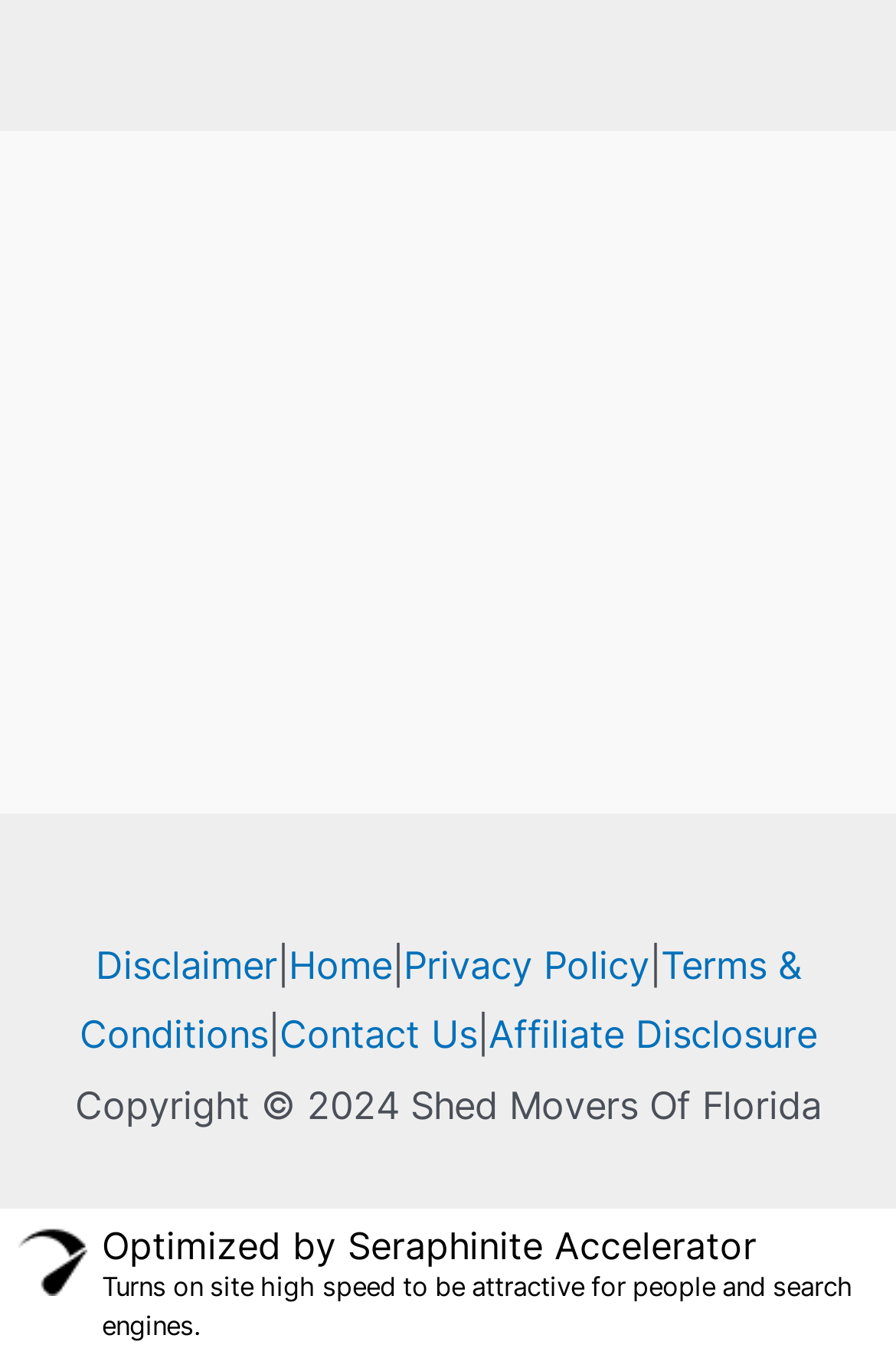What is the category of the first post?
Refer to the screenshot and respond with a concise word or phrase.

Bike Sheds